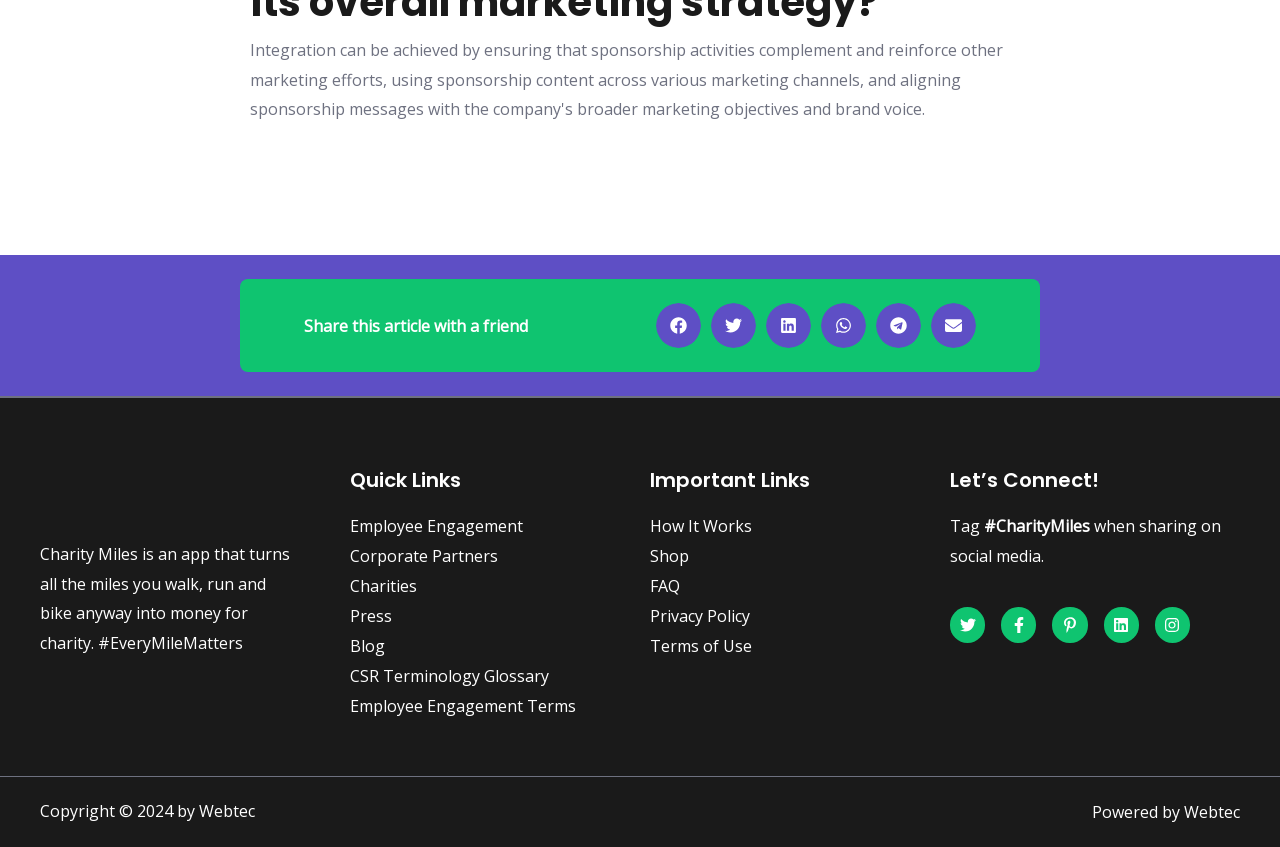Please predict the bounding box coordinates of the element's region where a click is necessary to complete the following instruction: "Visit Charity Miles on Twitter". The coordinates should be represented by four float numbers between 0 and 1, i.e., [left, top, right, bottom].

[0.742, 0.717, 0.77, 0.759]